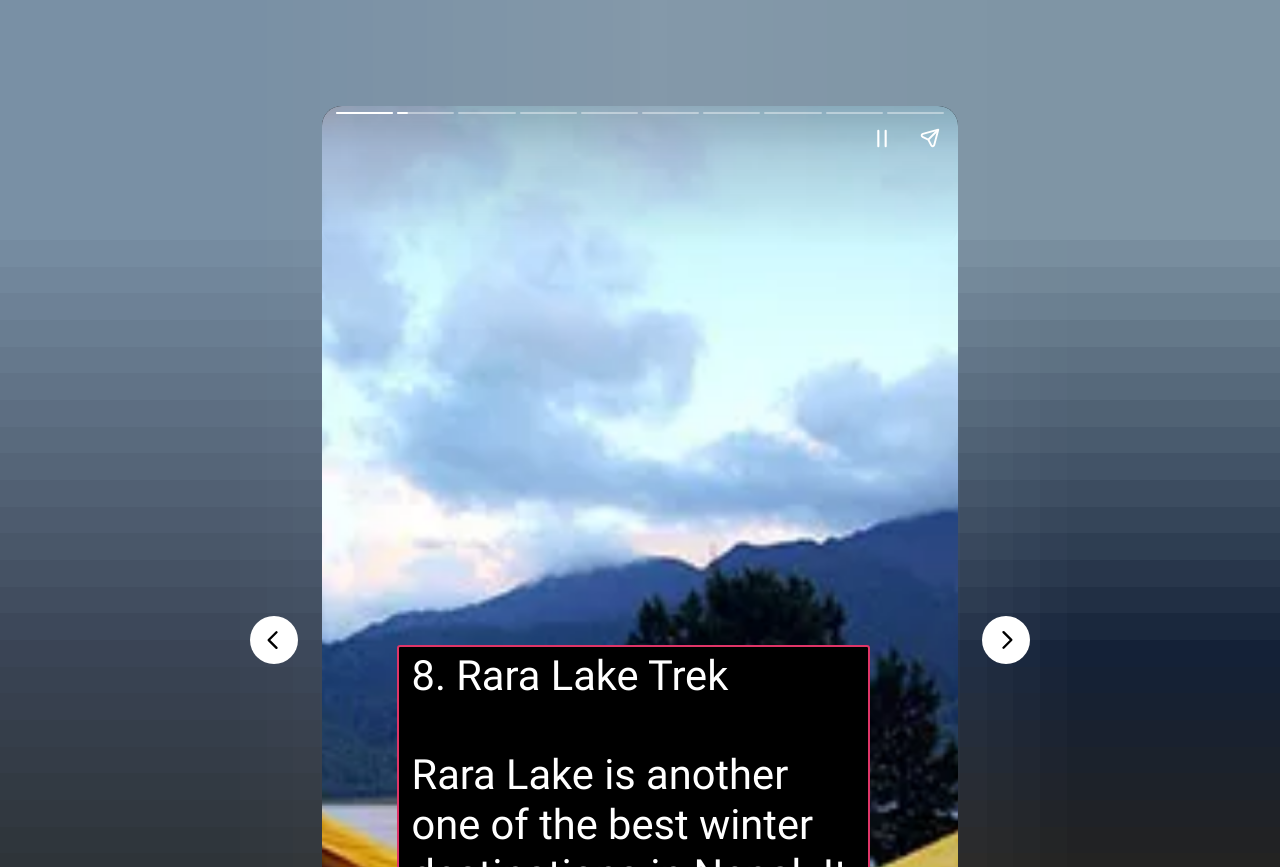Identify the bounding box coordinates for the UI element described by the following text: "aria-label="Pause story"". Provide the coordinates as four float numbers between 0 and 1, in the format [left, top, right, bottom].

[0.67, 0.131, 0.708, 0.186]